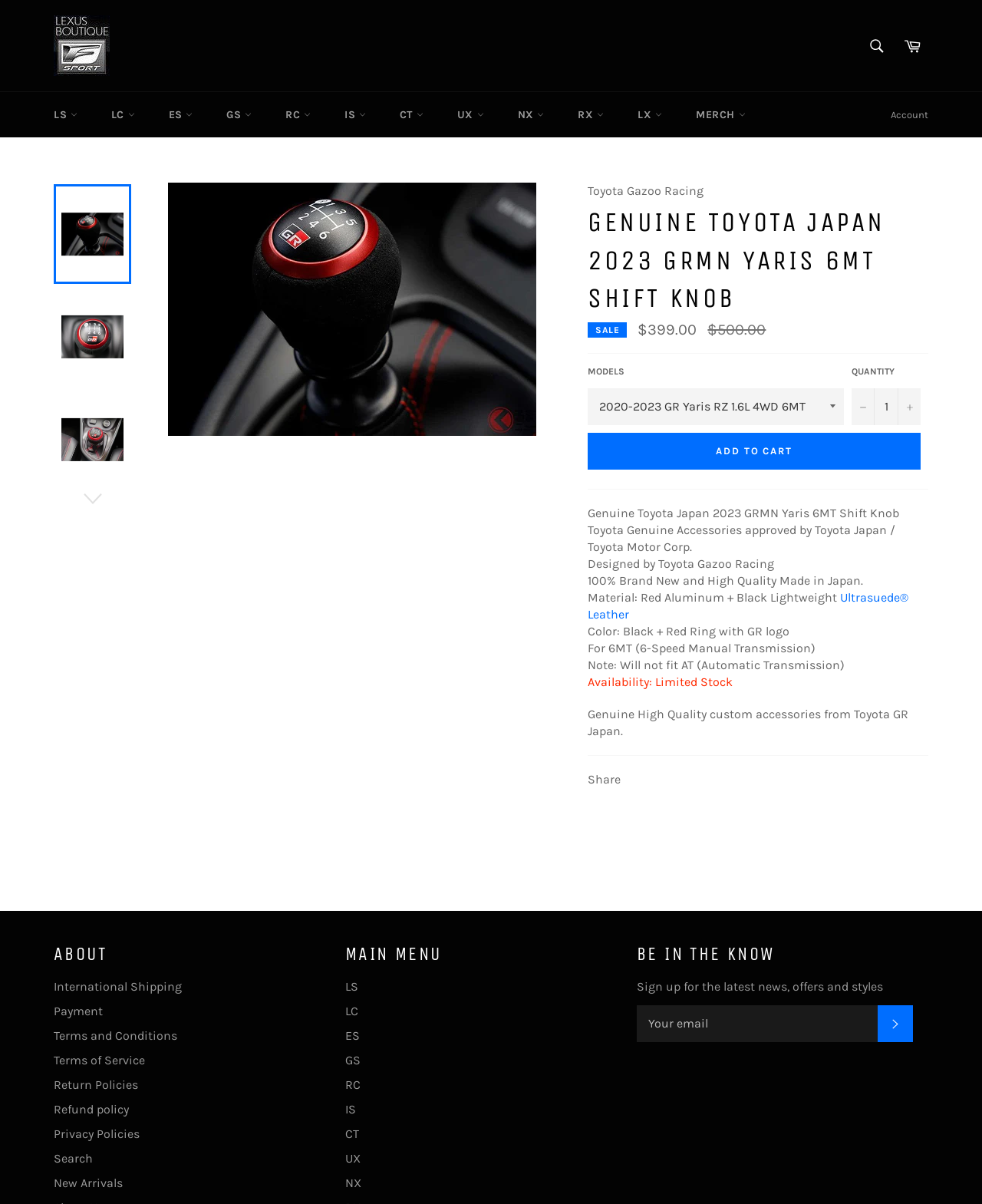What is the color of the shift knob? Look at the image and give a one-word or short phrase answer.

Black + Red Ring with GR logo